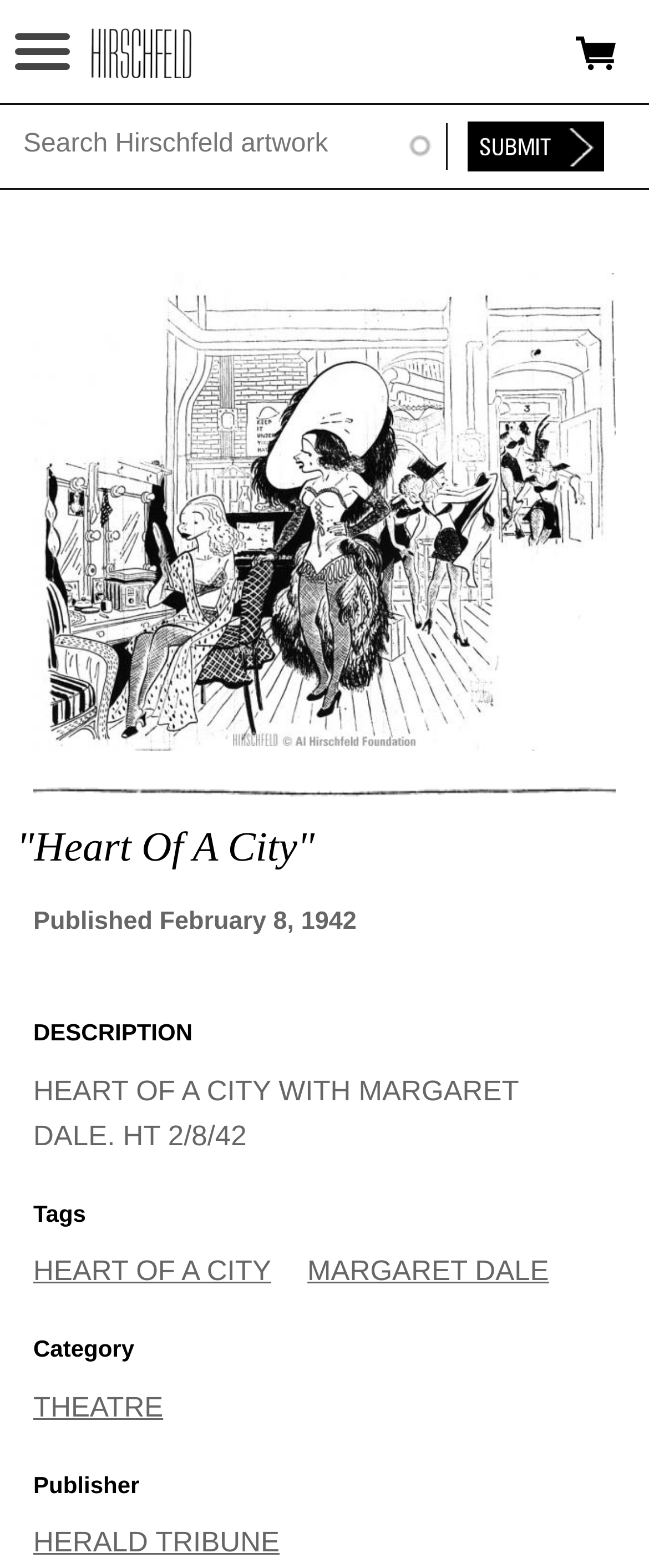Please locate the bounding box coordinates of the element that should be clicked to achieve the given instruction: "Submit search query".

[0.702, 0.077, 0.932, 0.109]